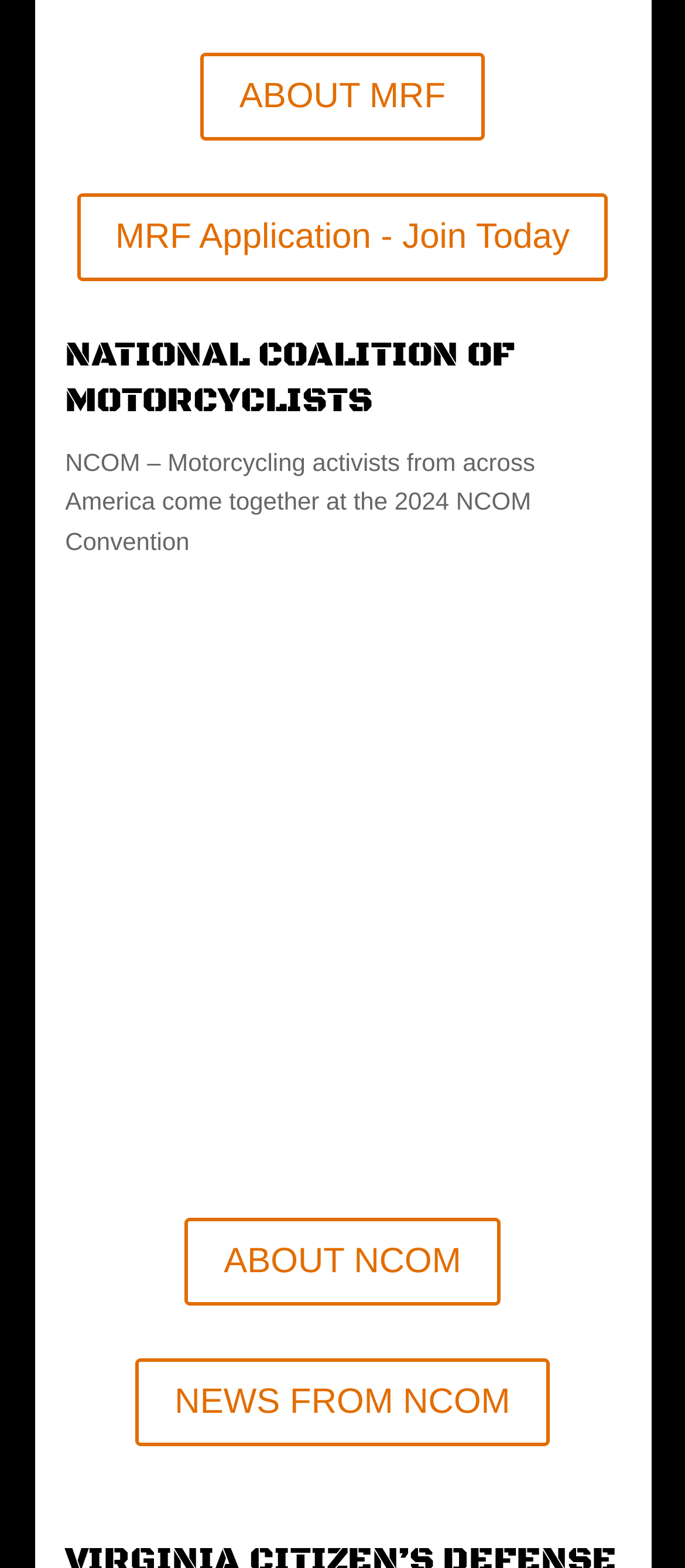Utilize the details in the image to give a detailed response to the question: What is the topic of the 2024 convention?

I found the answer by reading the StaticText element on the webpage, which mentions 'Motorcycling activists from across America come together at the 2024 NCOM Convention'. This suggests that the topic of the 2024 convention is related to motorcycling.